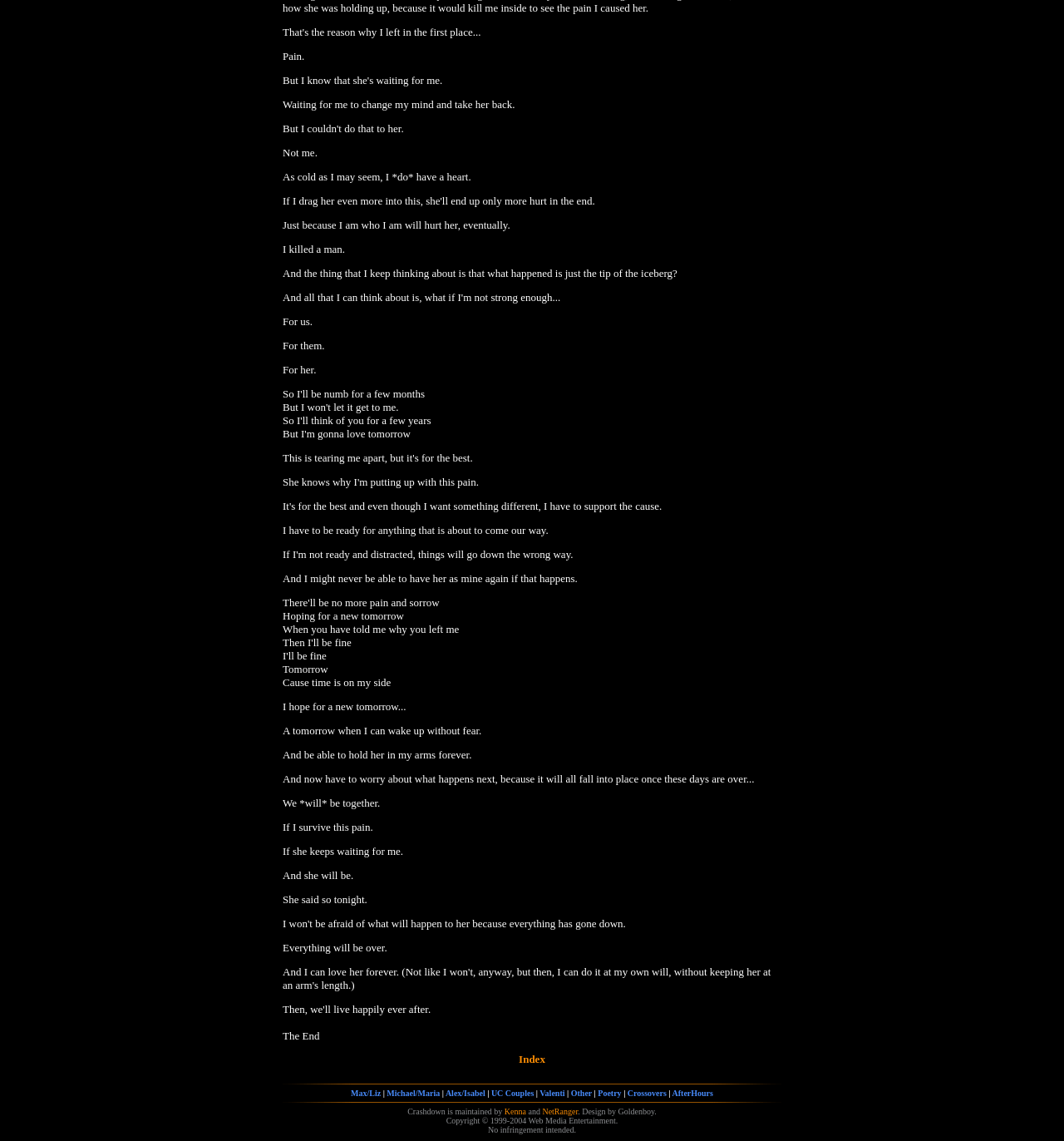Answer the question with a brief word or phrase:
What is the copyright notice at the bottom of the page?

1999-2004 Web Media Entertainment